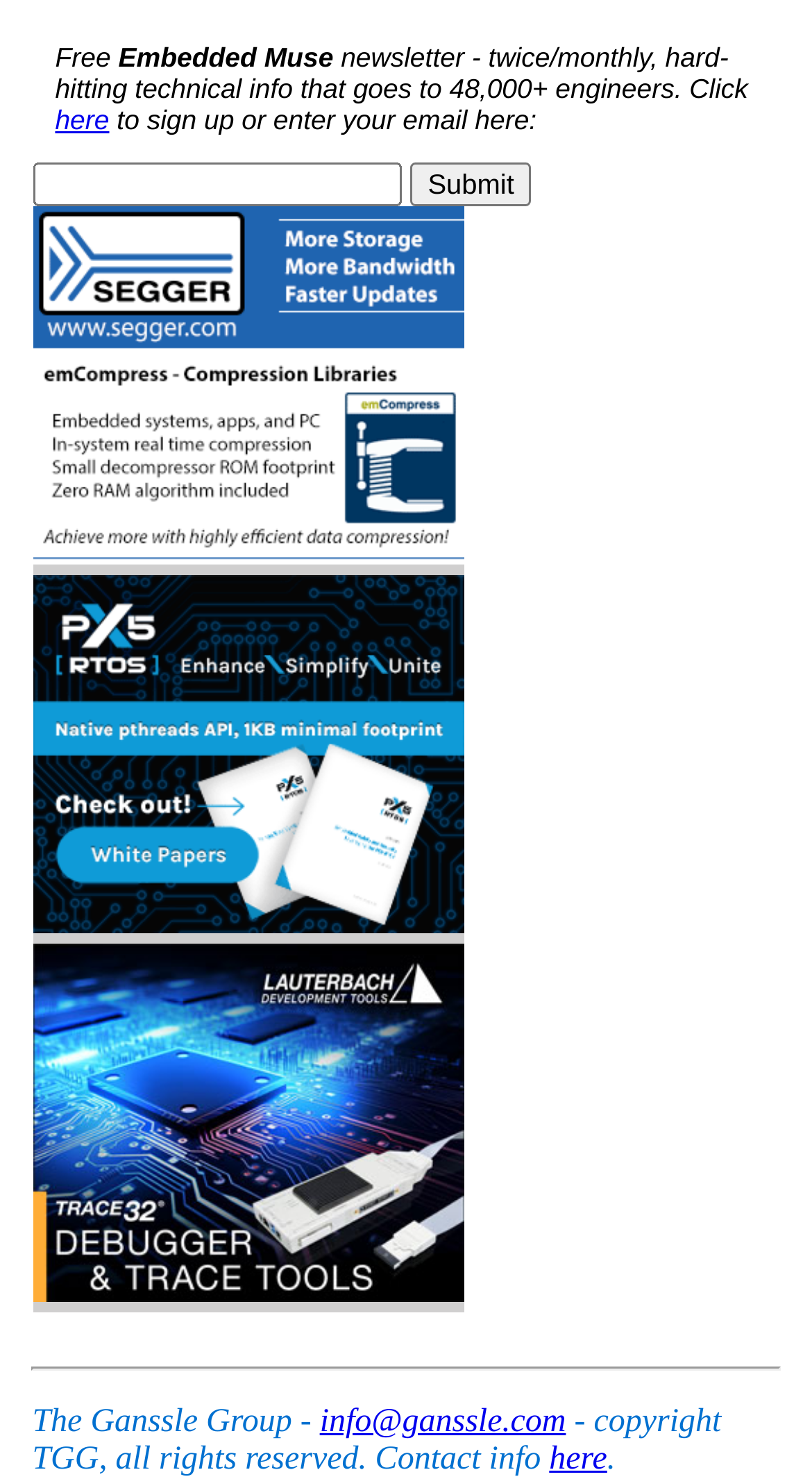Respond with a single word or phrase to the following question:
What is the purpose of the textbox?

Enter email